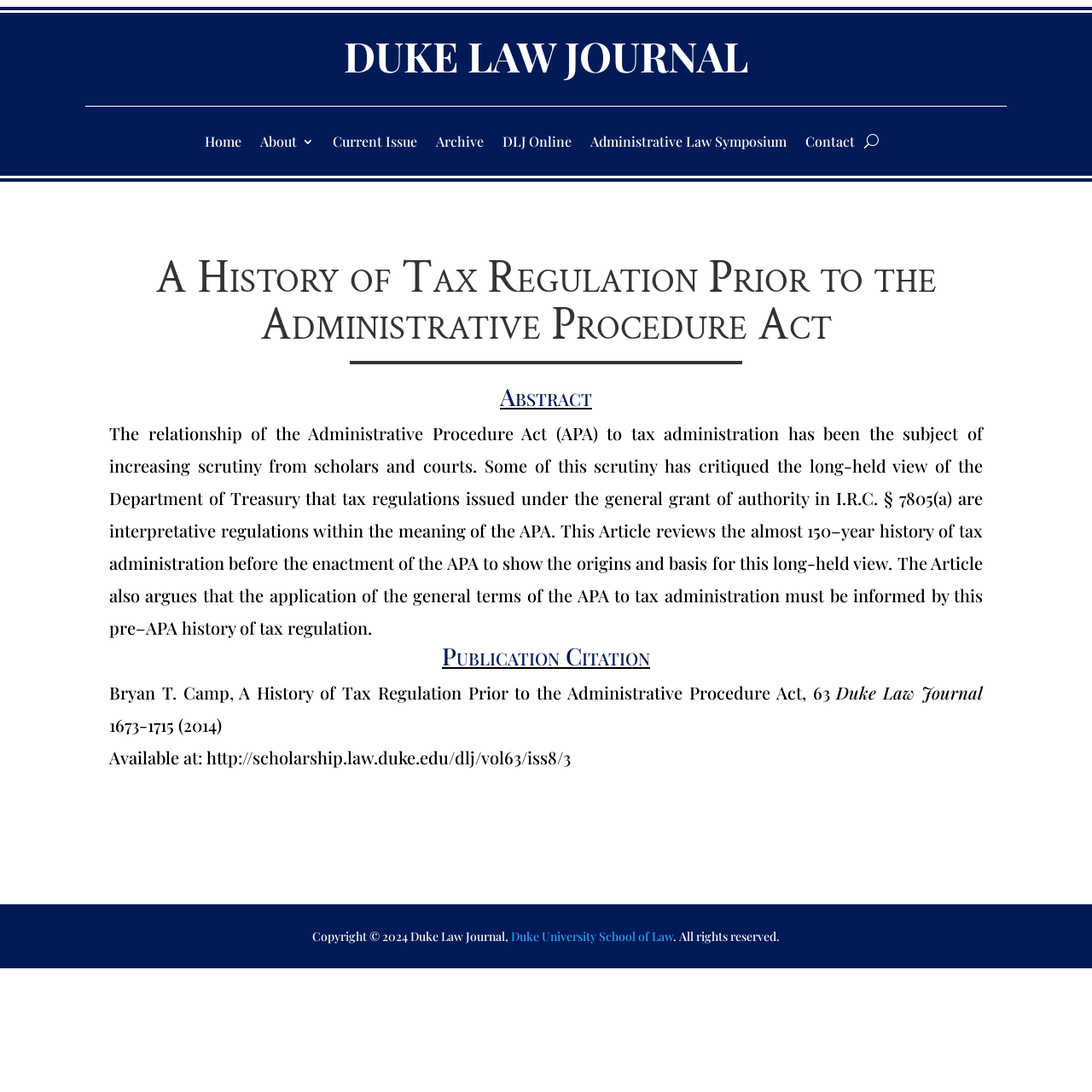Based on the element description parent_node: Home, identify the bounding box coordinates for the UI element. The coordinates should be in the format (top-left x, top-left y, bottom-right x, bottom-right y) and within the 0 to 1 range.

[0.791, 0.118, 0.804, 0.141]